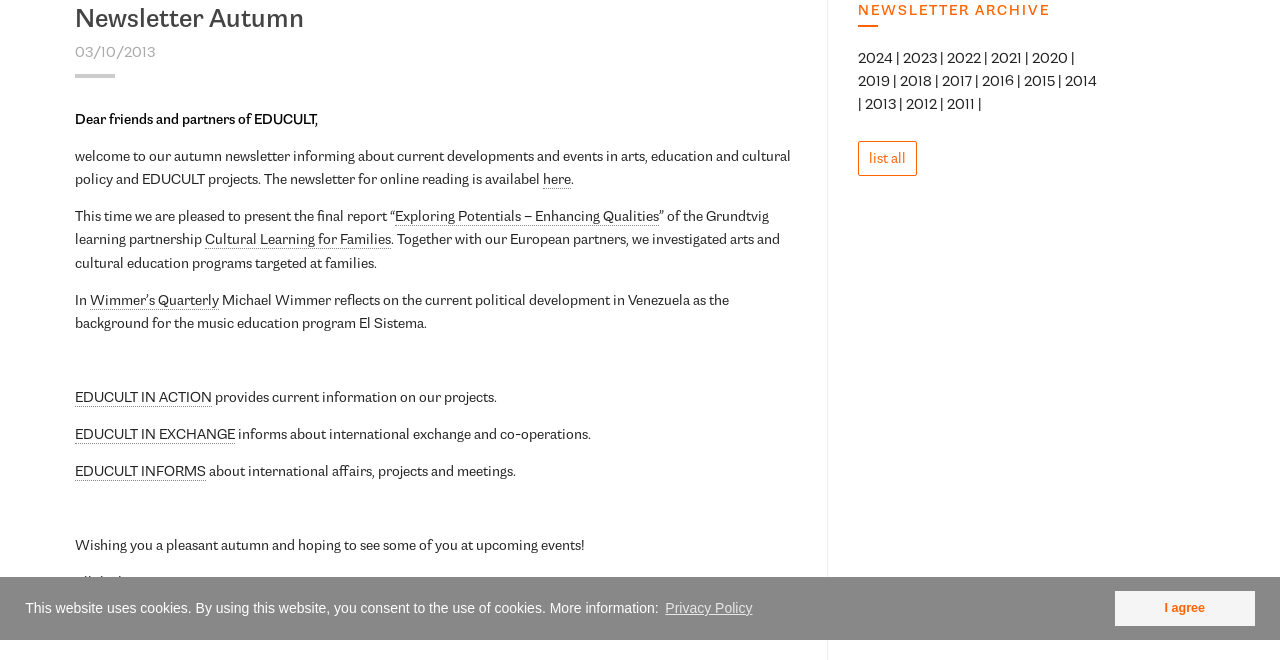Refer to the element description Privacy Policy and identify the corresponding bounding box in the screenshot. Format the coordinates as (top-left x, top-left y, bottom-right x, bottom-right y) with values in the range of 0 to 1.

[0.518, 0.902, 0.59, 0.942]